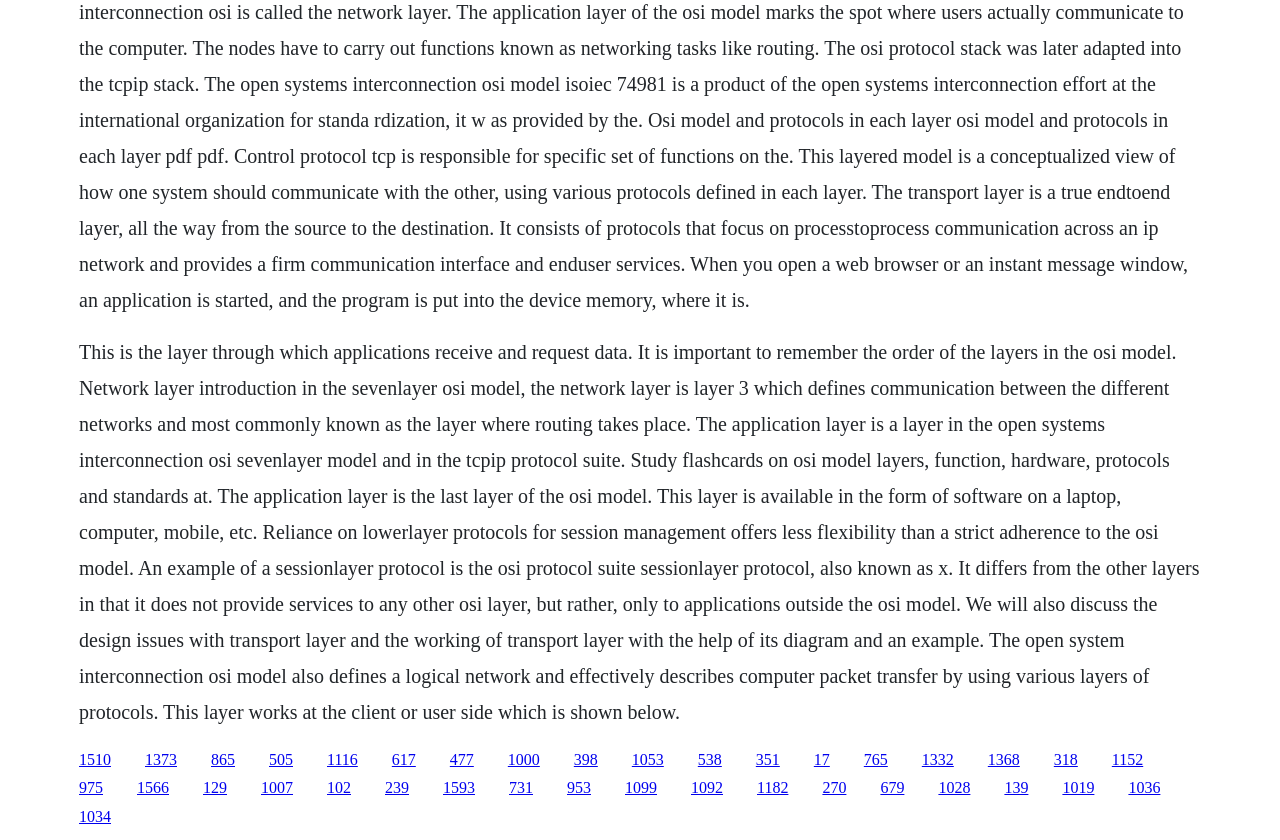Locate the bounding box coordinates of the area that needs to be clicked to fulfill the following instruction: "Study flashcards on OSI model". The coordinates should be in the format of four float numbers between 0 and 1, namely [left, top, right, bottom].

[0.165, 0.894, 0.184, 0.914]